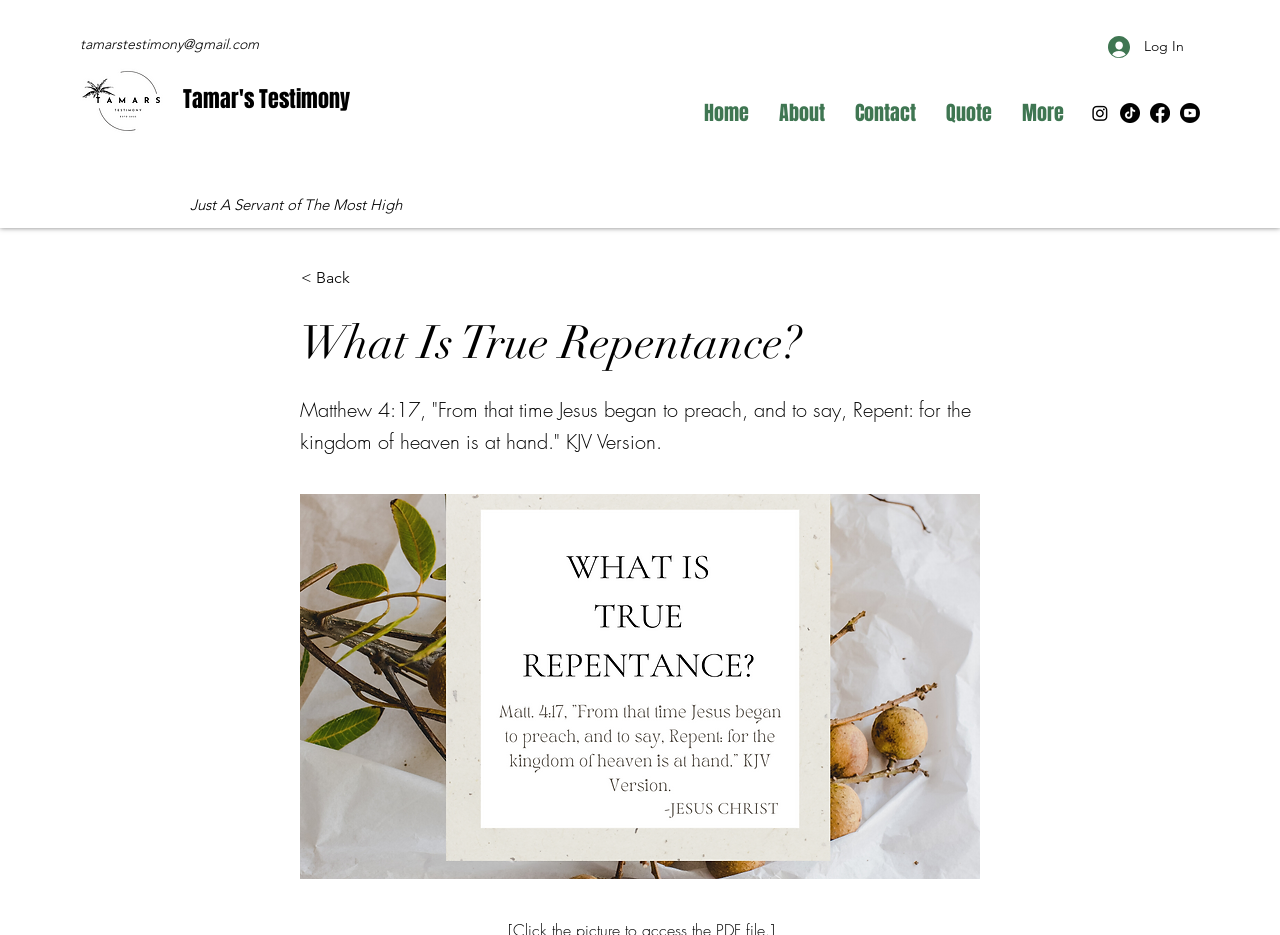Determine the bounding box coordinates of the clickable element necessary to fulfill the instruction: "View the Quote page". Provide the coordinates as four float numbers within the 0 to 1 range, i.e., [left, top, right, bottom].

[0.727, 0.105, 0.787, 0.137]